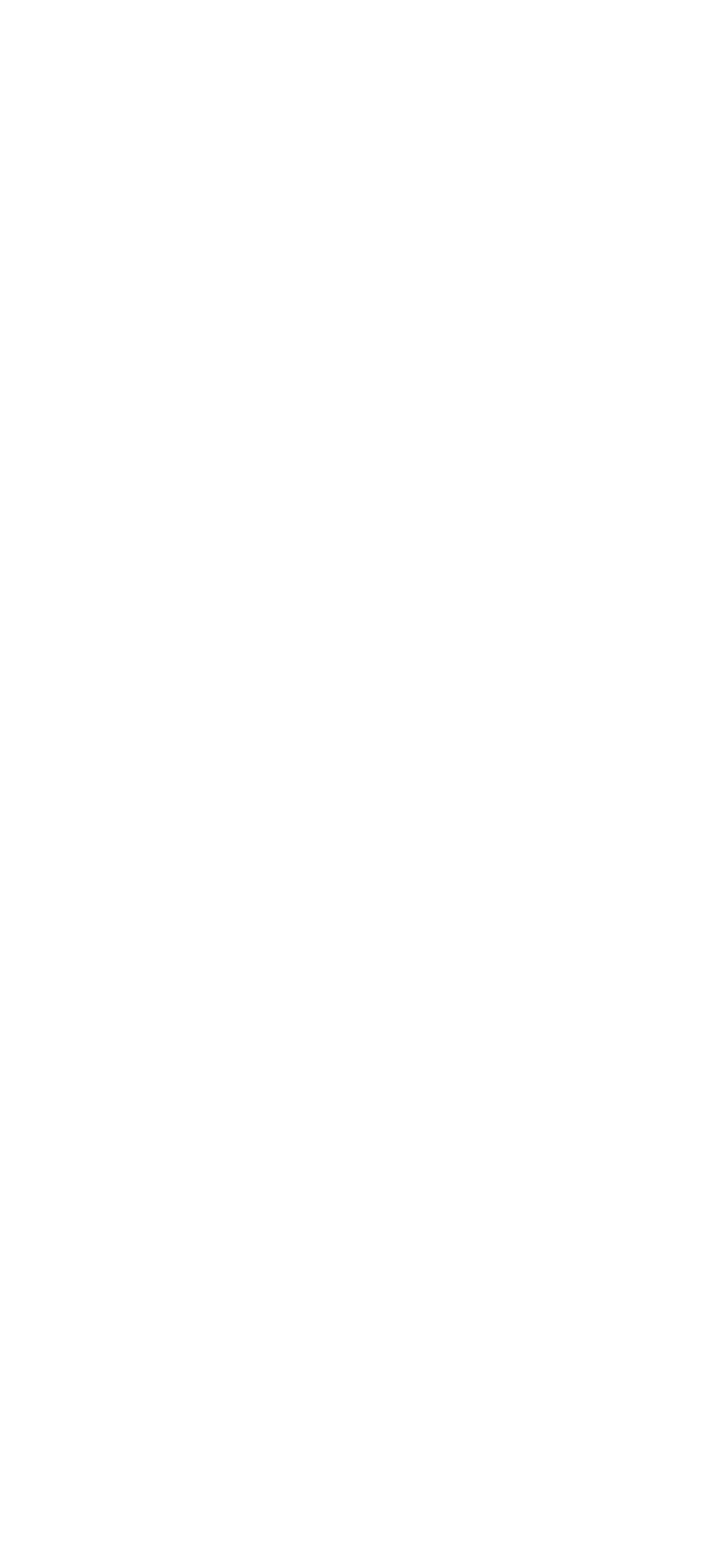Using the description: "aria-label="Twitter"", identify the bounding box of the corresponding UI element in the screenshot.

None